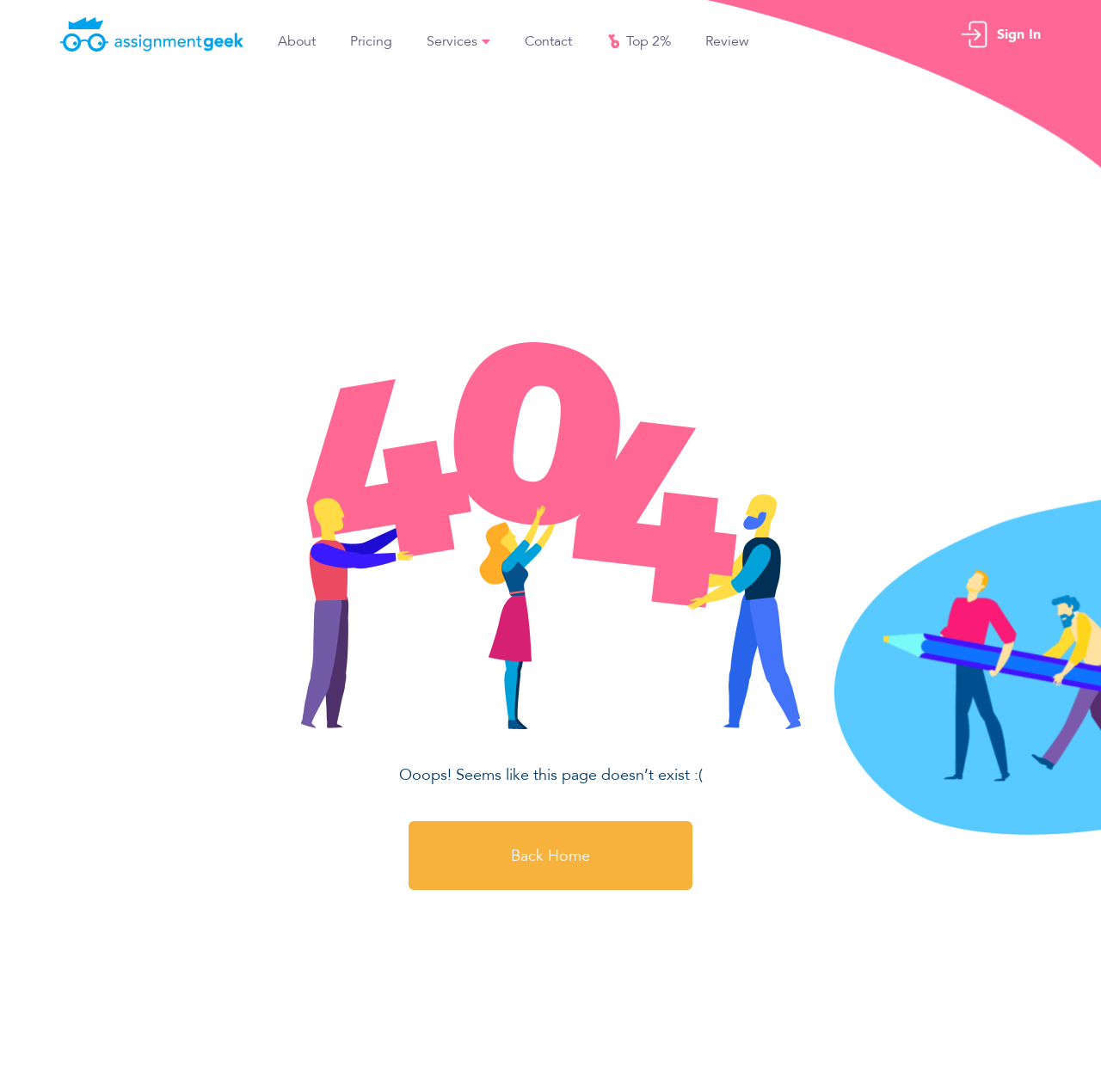Locate the bounding box coordinates of the item that should be clicked to fulfill the instruction: "Click the HOME link".

None